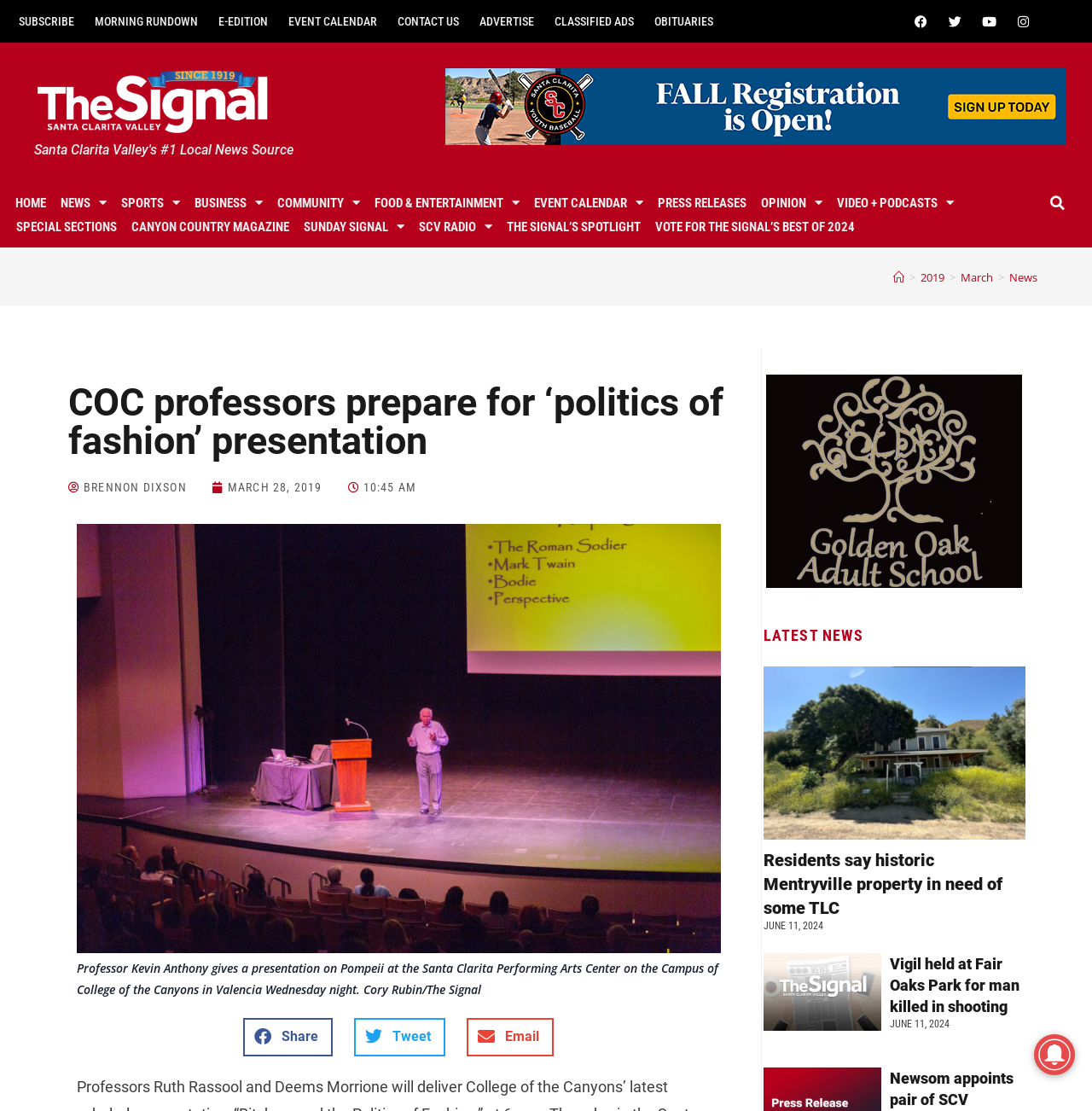Could you find the bounding box coordinates of the clickable area to complete this instruction: "Search for something"?

[0.951, 0.172, 0.985, 0.194]